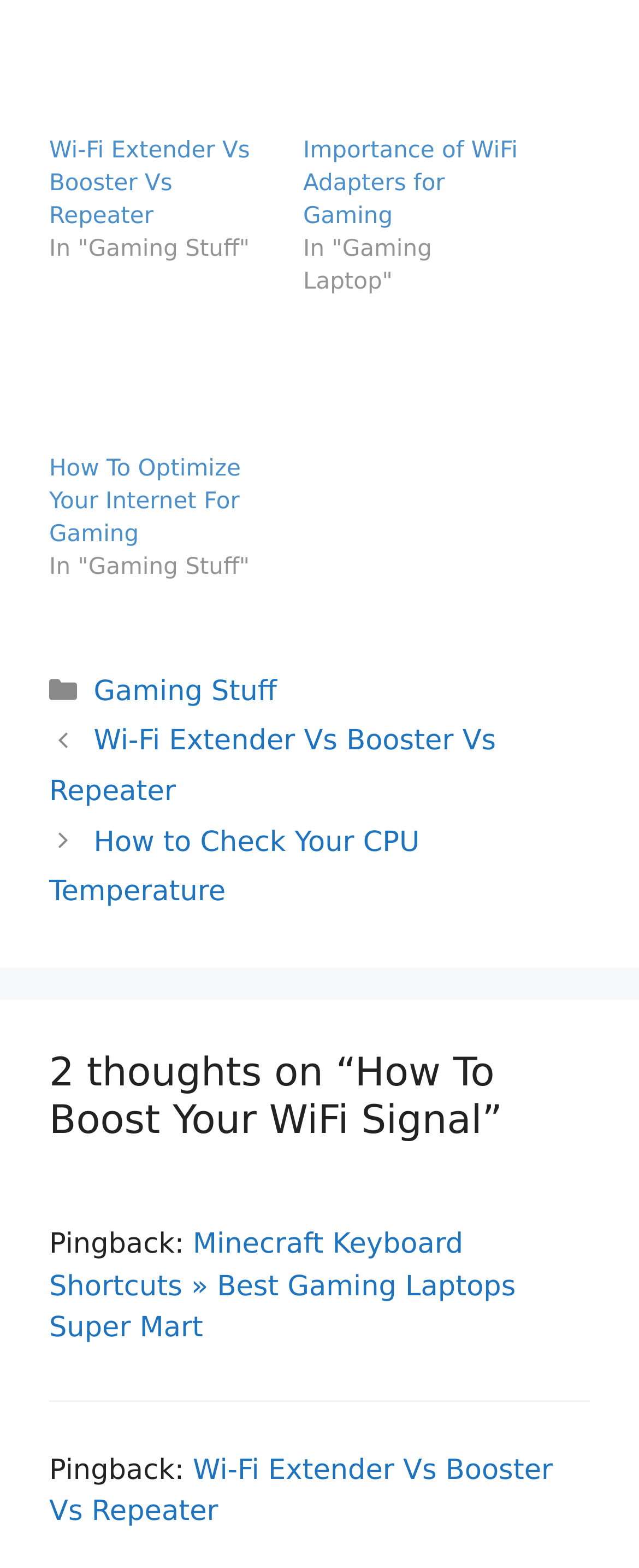Locate the bounding box coordinates of the clickable part needed for the task: "Visit '5 Benefits of a Gaming Router'".

[0.474, 0.005, 0.821, 0.085]